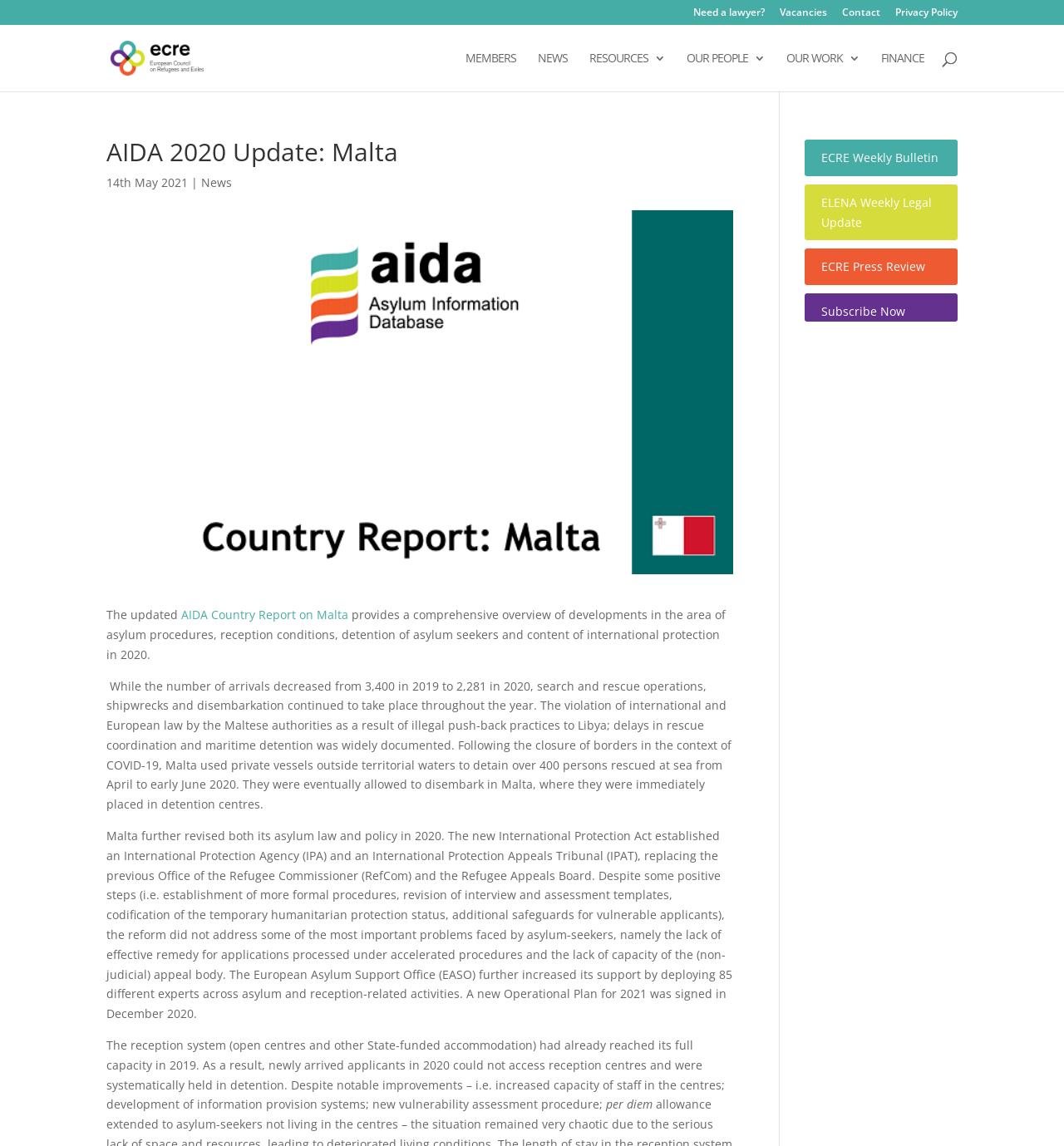Kindly determine the bounding box coordinates for the area that needs to be clicked to execute this instruction: "Contact the organization".

[0.791, 0.007, 0.827, 0.022]